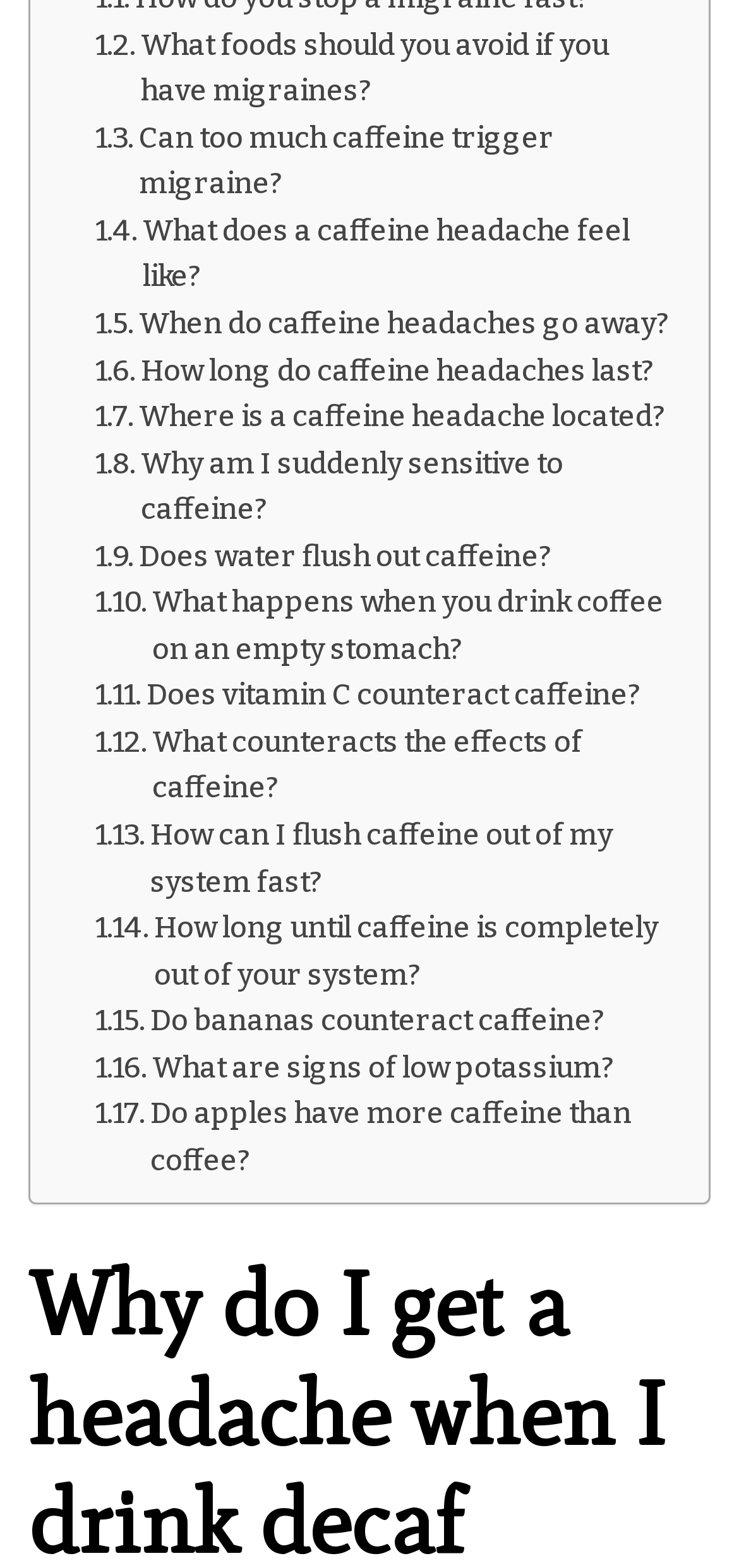Provide a single word or phrase to answer the given question: 
What is the location of the link 'What foods should you avoid if you have migraines?'?

Top-left